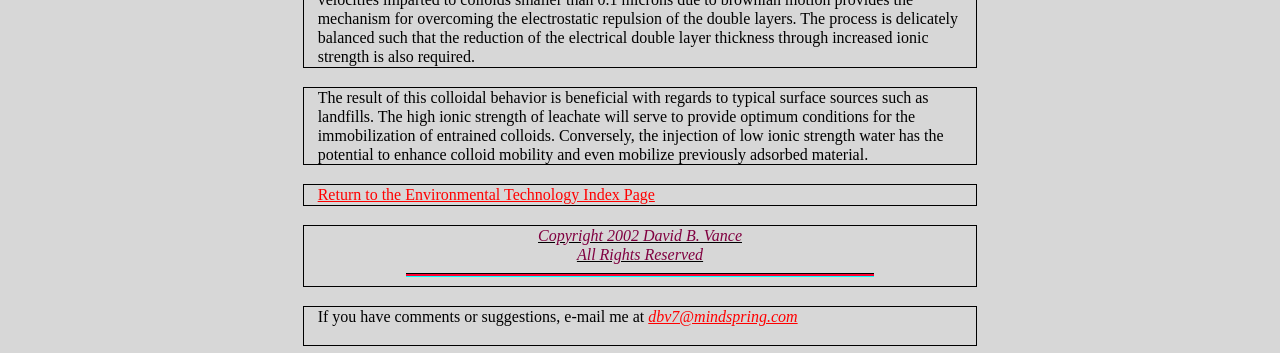Who owns the copyright of the webpage?
Kindly offer a comprehensive and detailed response to the question.

The webpage has a copyright notice at the bottom stating 'Copyright 2002 David B. Vance', indicating that David B. Vance is the owner of the copyright.